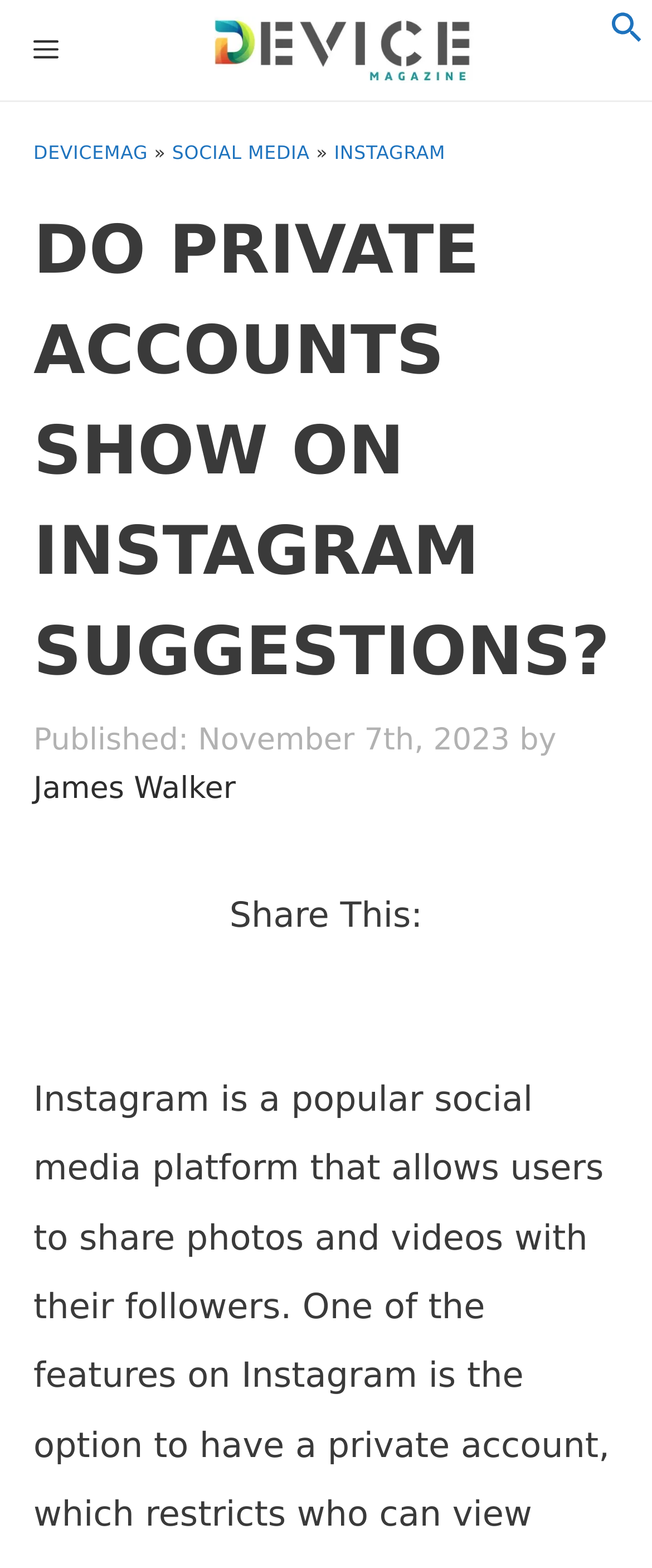Please identify the webpage's heading and generate its text content.

DO PRIVATE ACCOUNTS SHOW ON INSTAGRAM SUGGESTIONS?